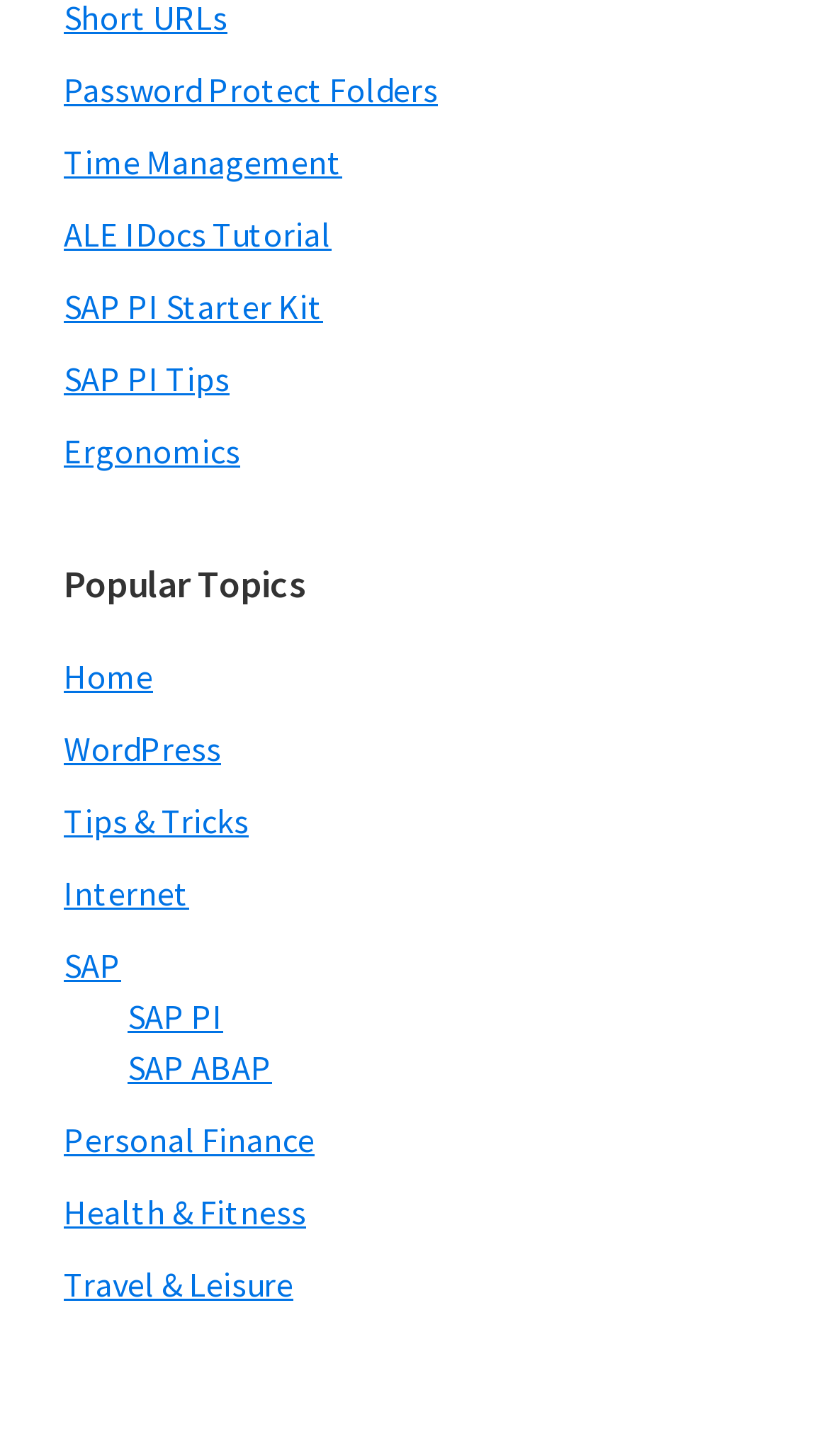Provide your answer to the question using just one word or phrase: How many SAP-related links are there?

3